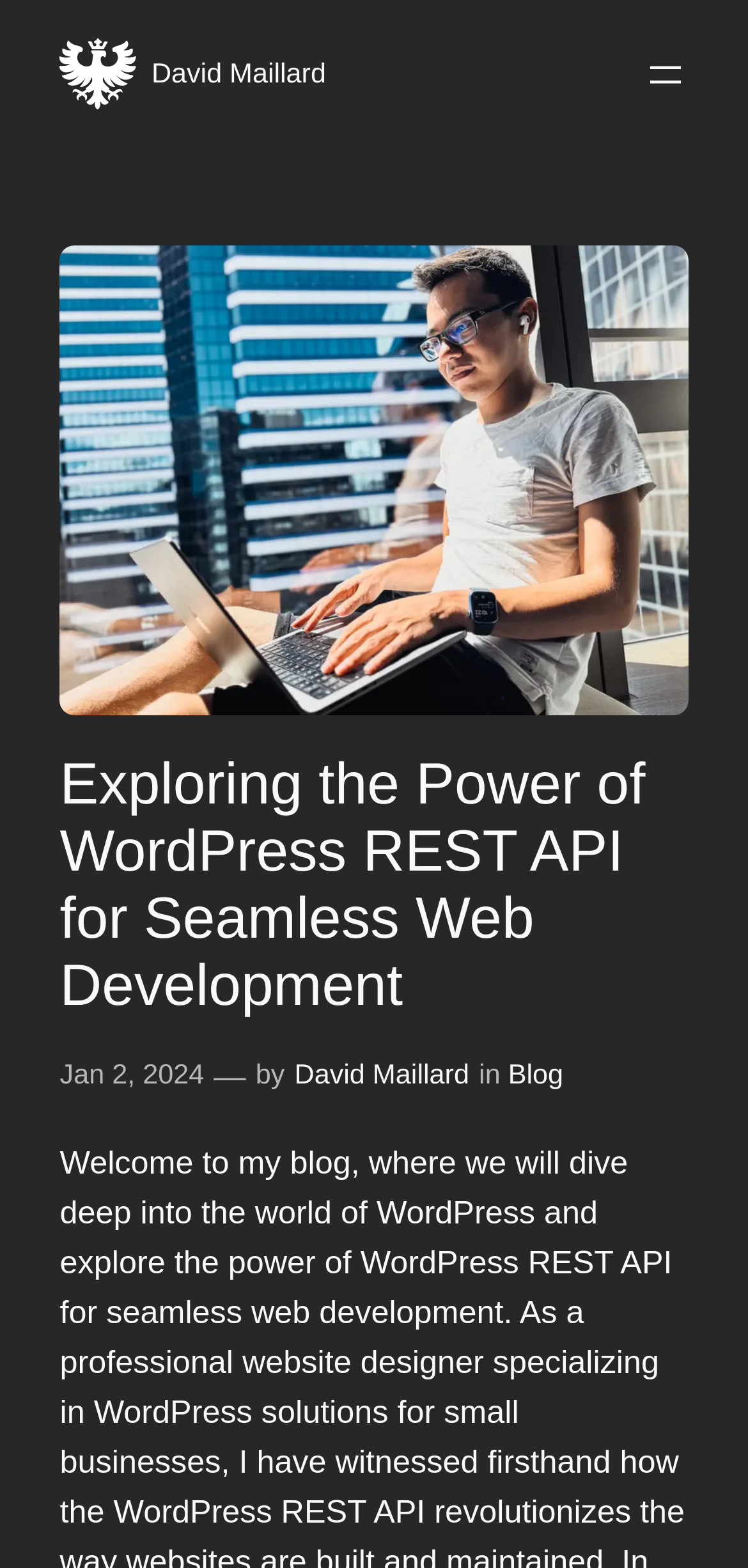What is the position of the menu button?
Based on the image, give a concise answer in the form of a single word or short phrase.

Top right